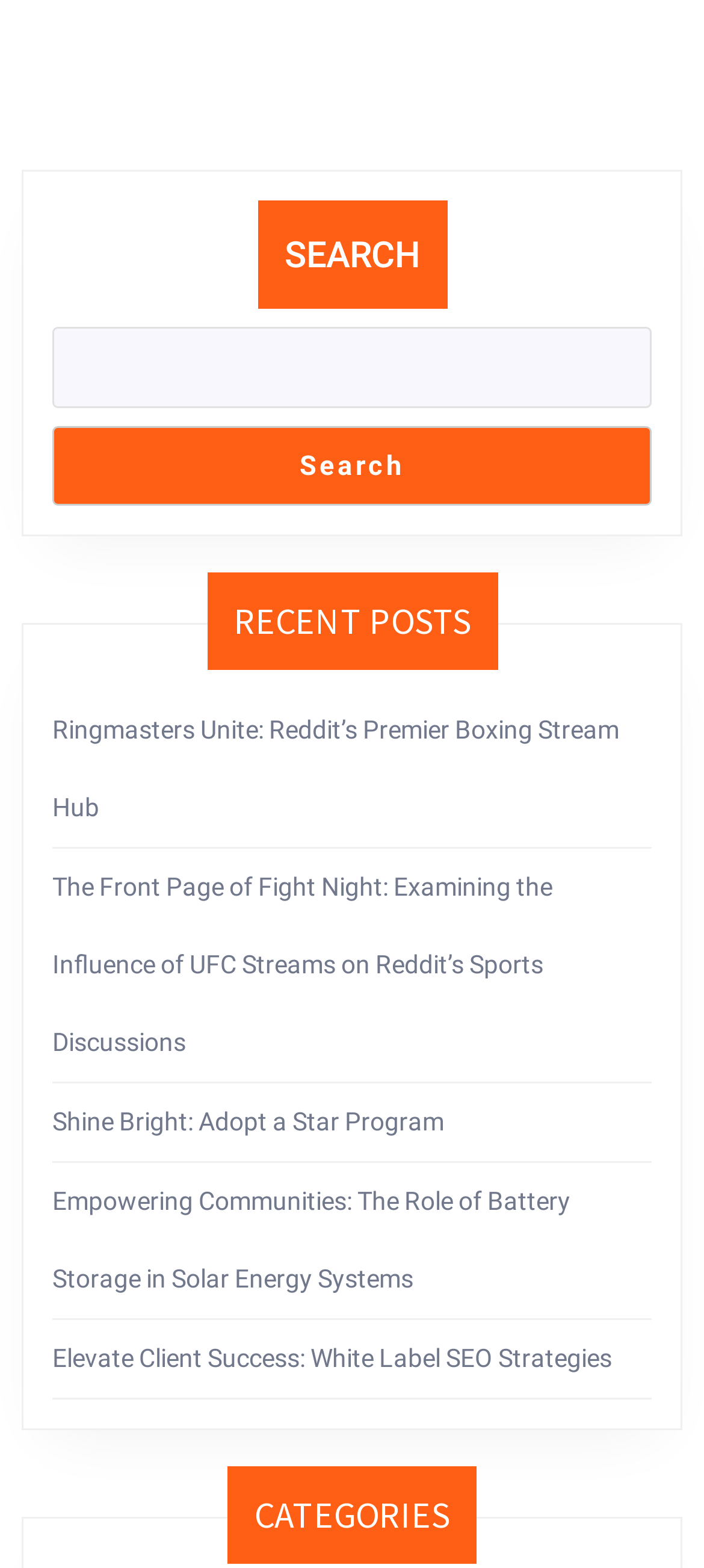Locate the bounding box coordinates of the clickable area to execute the instruction: "Visit No Green Economy". Provide the coordinates as four float numbers between 0 and 1, represented as [left, top, right, bottom].

None